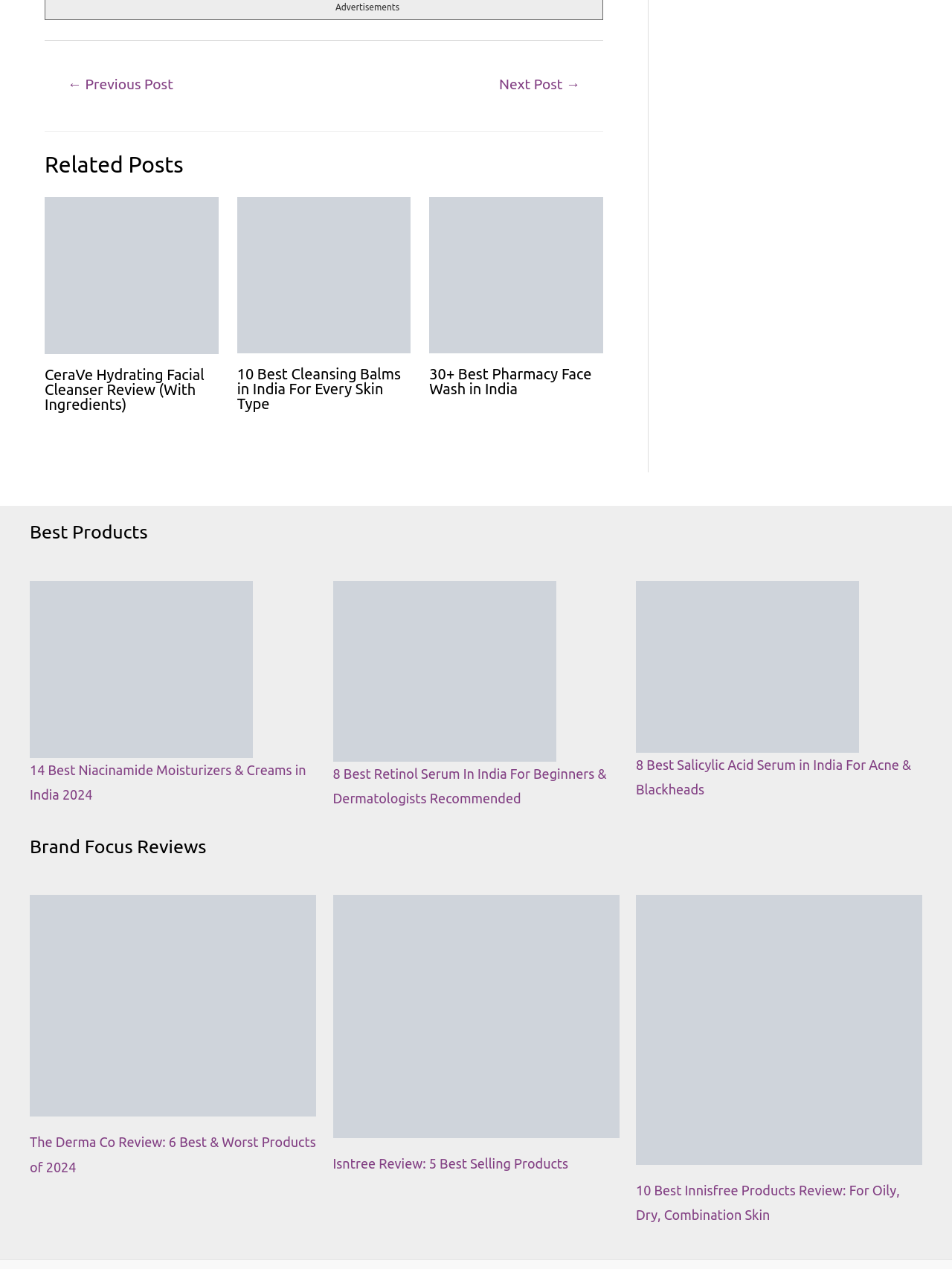Look at the image and give a detailed response to the following question: What type of content is featured in the main articles on this webpage?

The main articles on this webpage feature reviews of specific products, including facial cleansers, cleansing balms, and face washes. The reviews include links to the products and provide detailed information about the products, including their ingredients and benefits.